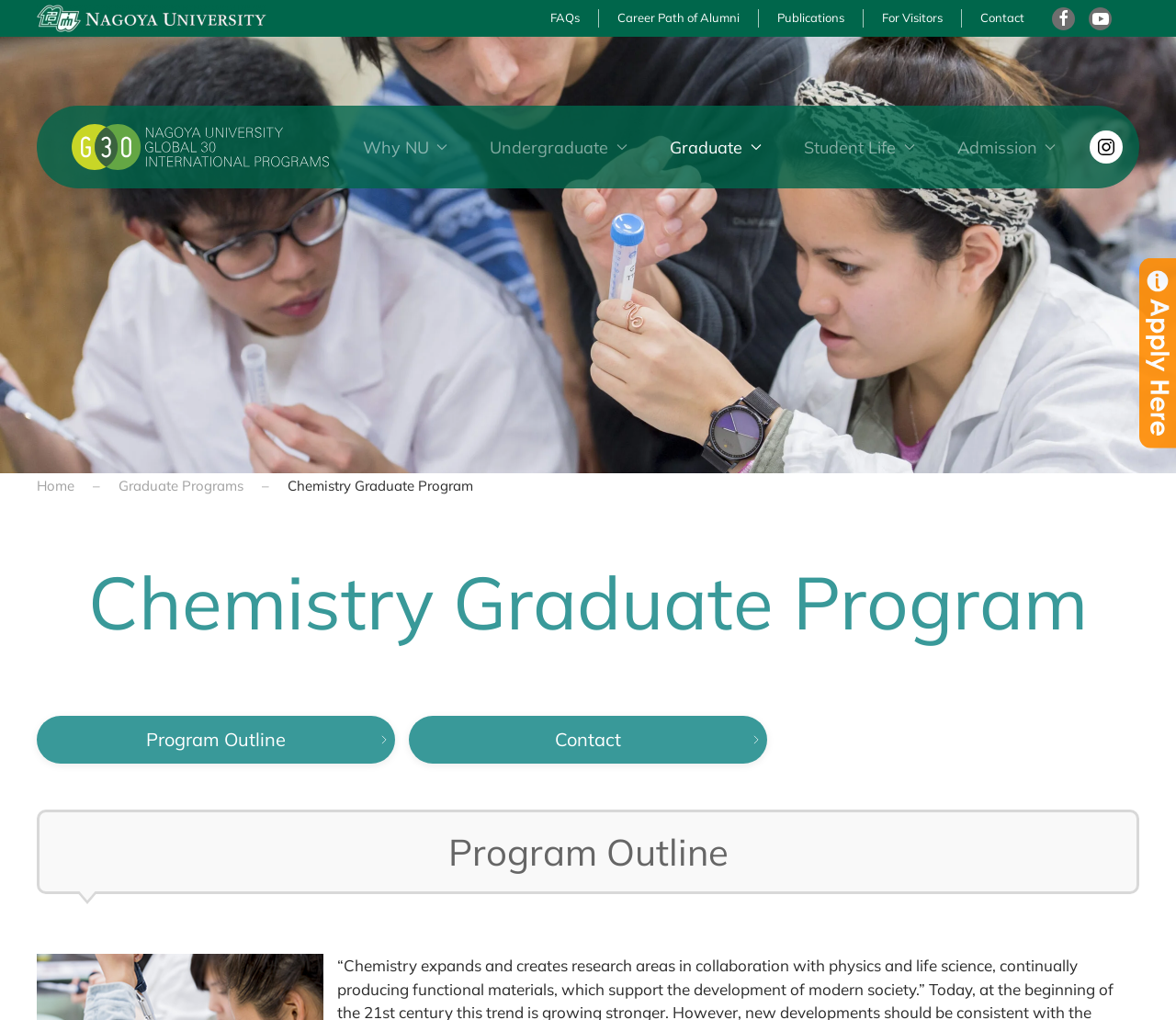Extract the main title from the webpage.

Chemistry Graduate Program